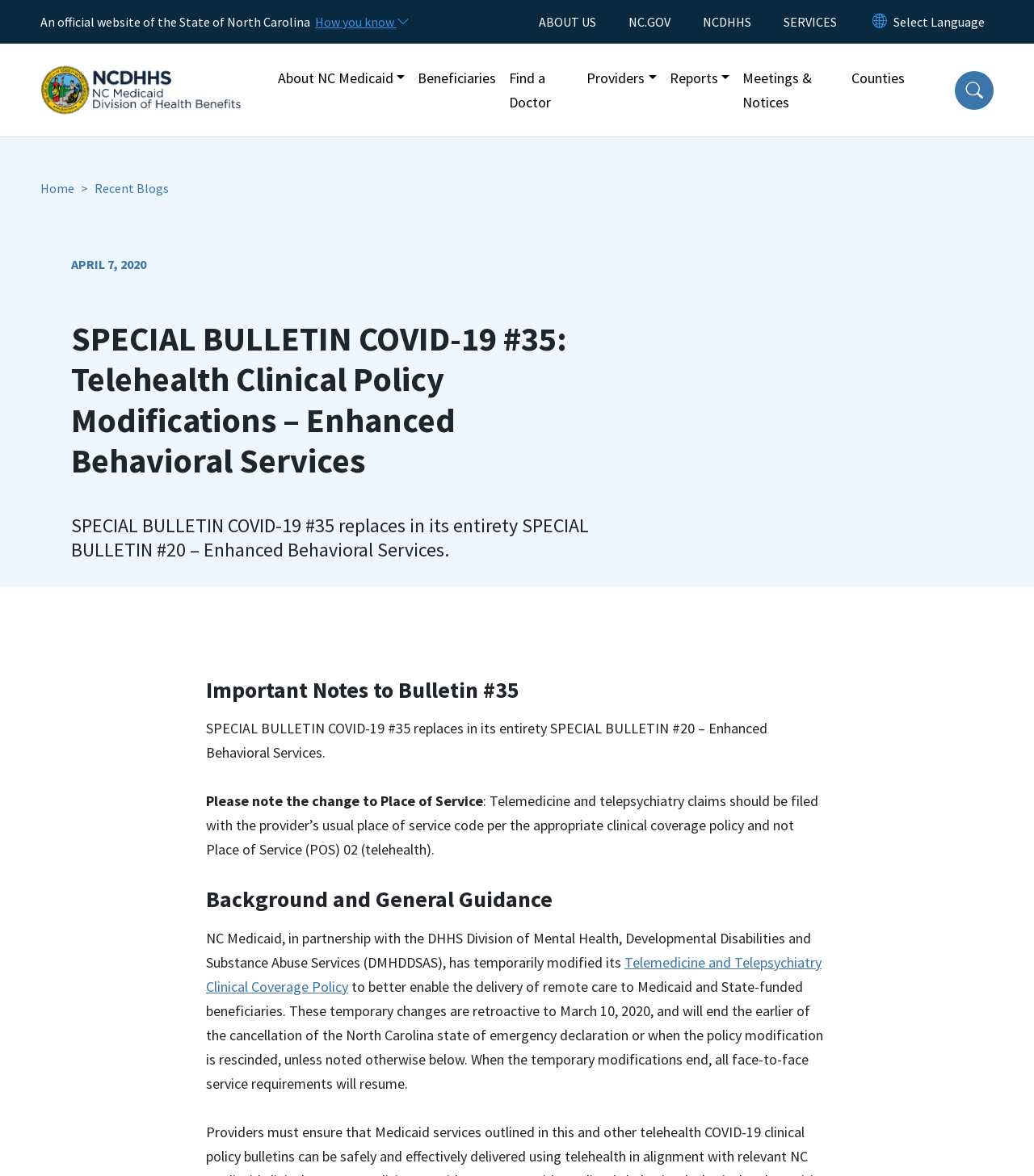Identify the bounding box for the described UI element: "How you know".

[0.302, 0.008, 0.396, 0.029]